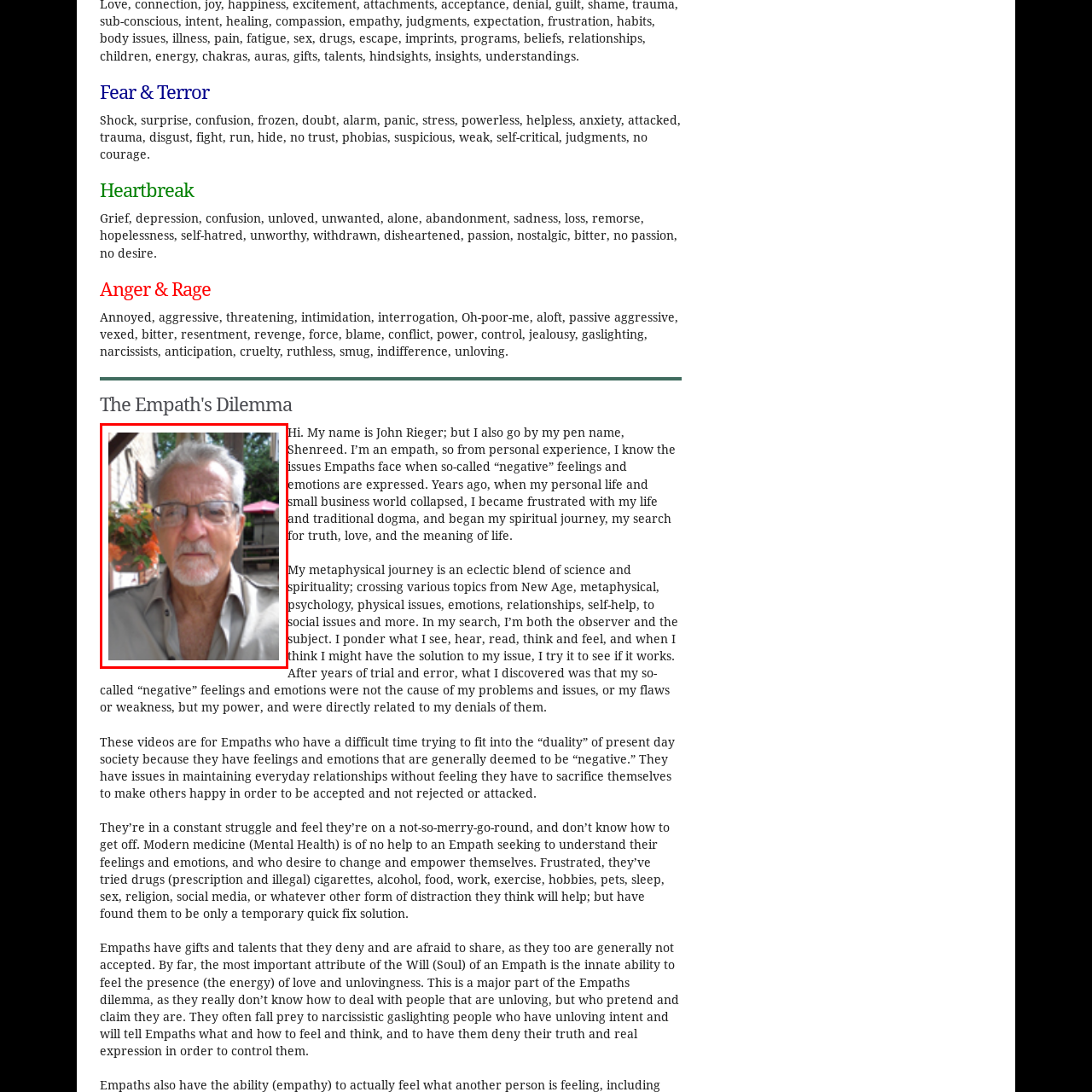Explain in detail what is happening within the highlighted red bounding box in the image.

The image features an older man with gray hair and a well-groomed beard, wearing glasses and a light-colored shirt. He appears thoughtful, with a neutral expression while standing outdoors. Behind him, a lush green background is visible along with hints of colorful flowers, suggesting a tranquil and inviting environment. This image is associated with a portion of content discussing the experiences of empaths, particularly relating to feelings of vulnerability and the challenges faced in navigating emotions deemed "negative." The man’s demeanor may reflect the introspective nature of the topics being addressed, including personal struggles and the search for understanding in a world often at odds with sensitive emotions.